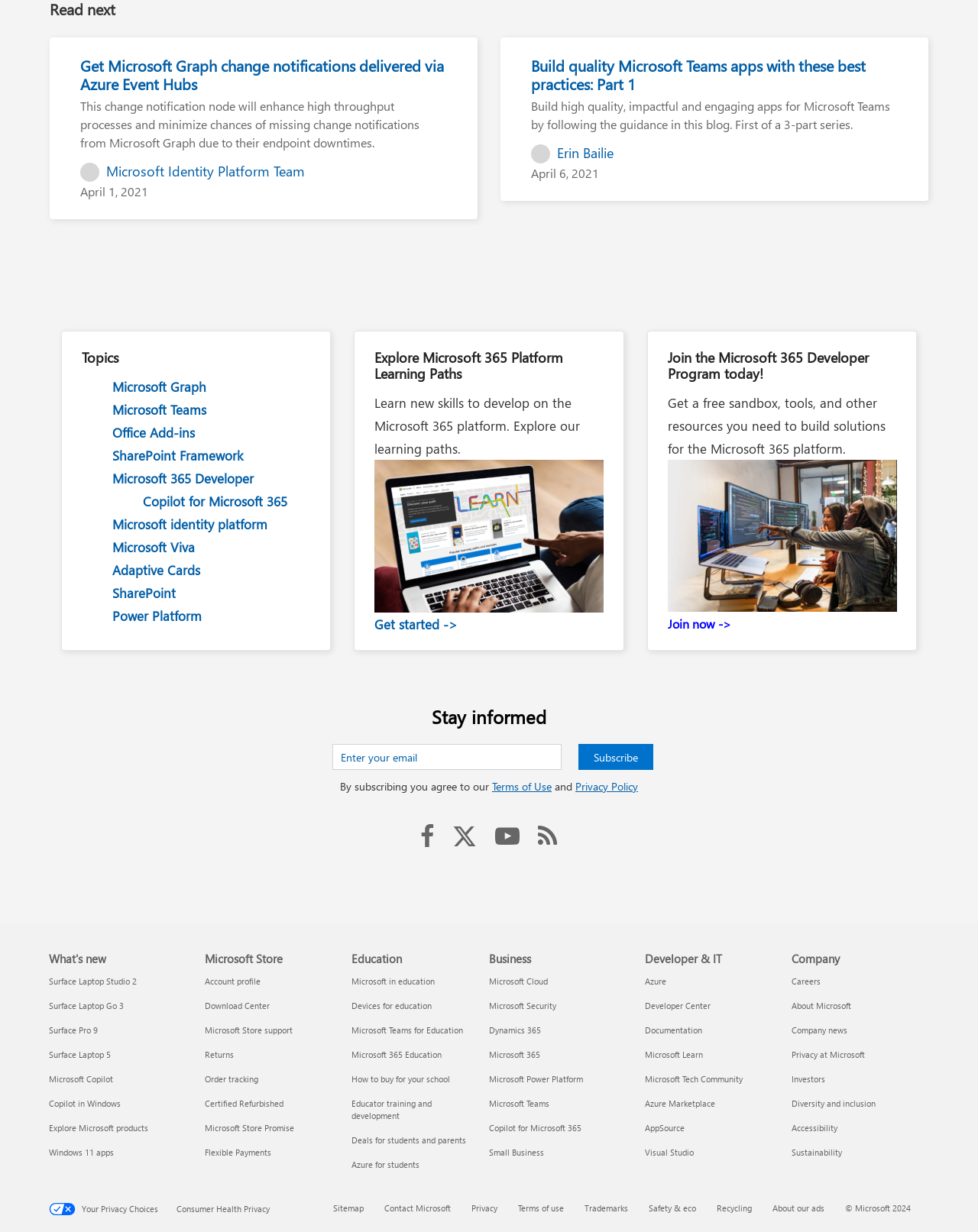Please find the bounding box for the following UI element description. Provide the coordinates in (top-left x, top-left y, bottom-right x, bottom-right y) format, with values between 0 and 1: Fluid Framework

[0.115, 0.512, 0.212, 0.525]